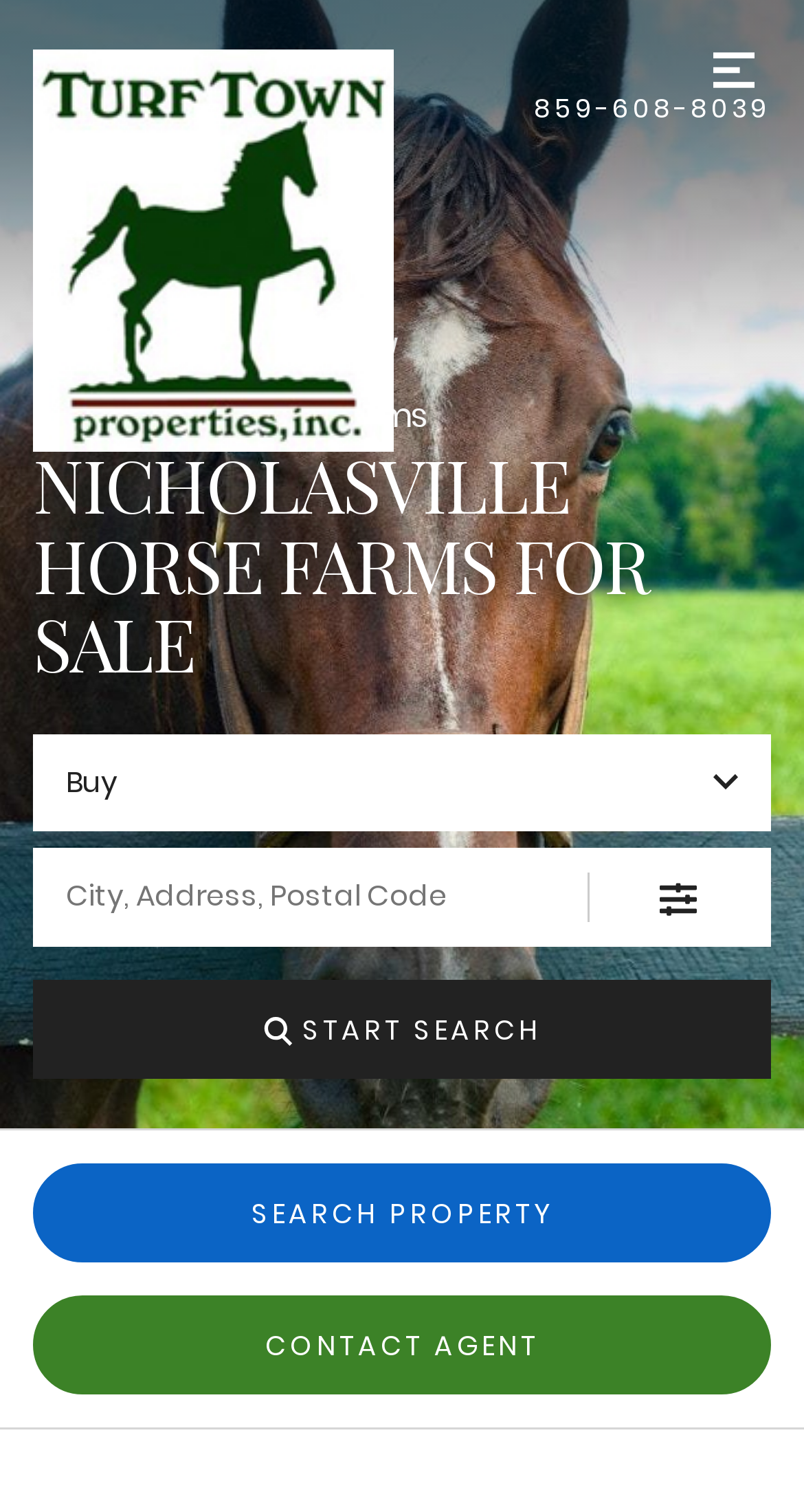Locate the bounding box coordinates of the region to be clicked to comply with the following instruction: "go to homepage". The coordinates must be four float numbers between 0 and 1, in the form [left, top, right, bottom].

[0.041, 0.033, 0.664, 0.299]